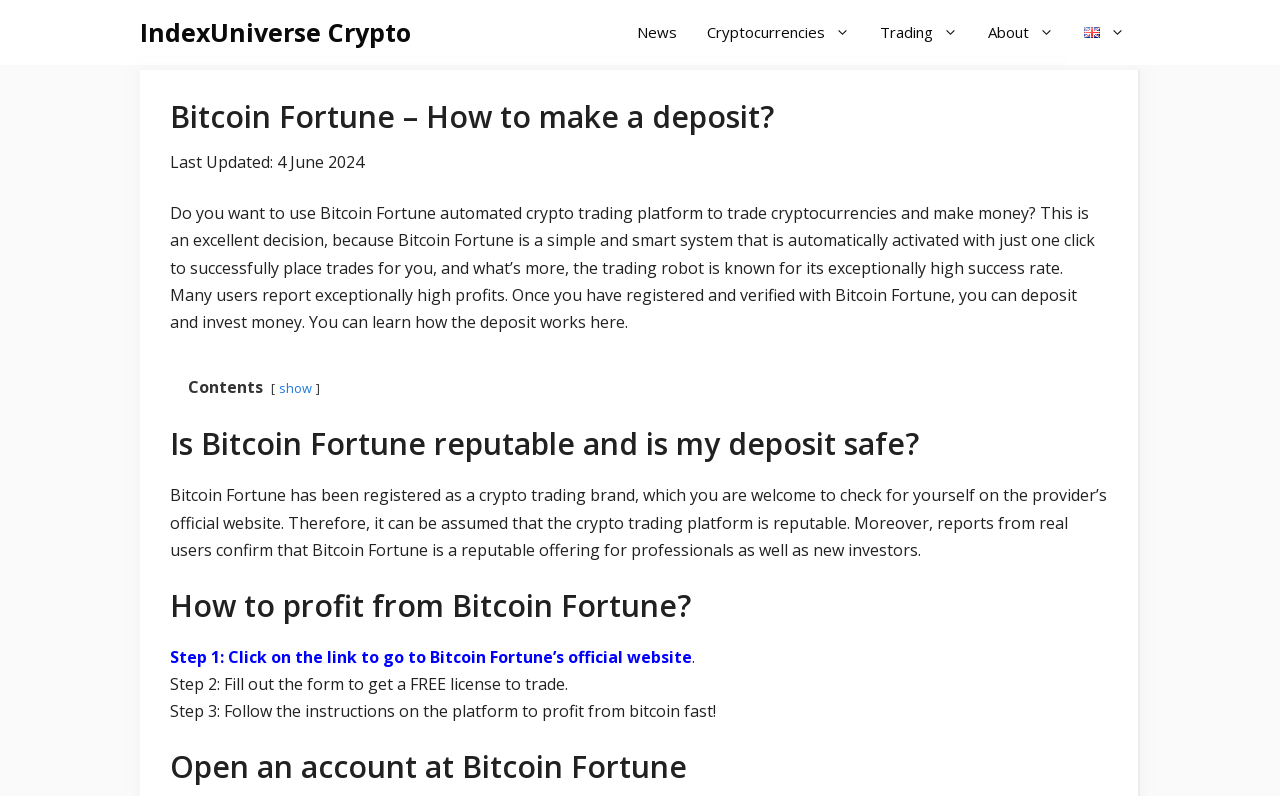Locate the bounding box coordinates of the element I should click to achieve the following instruction: "Open an account at Bitcoin Fortune".

[0.133, 0.942, 0.866, 0.987]